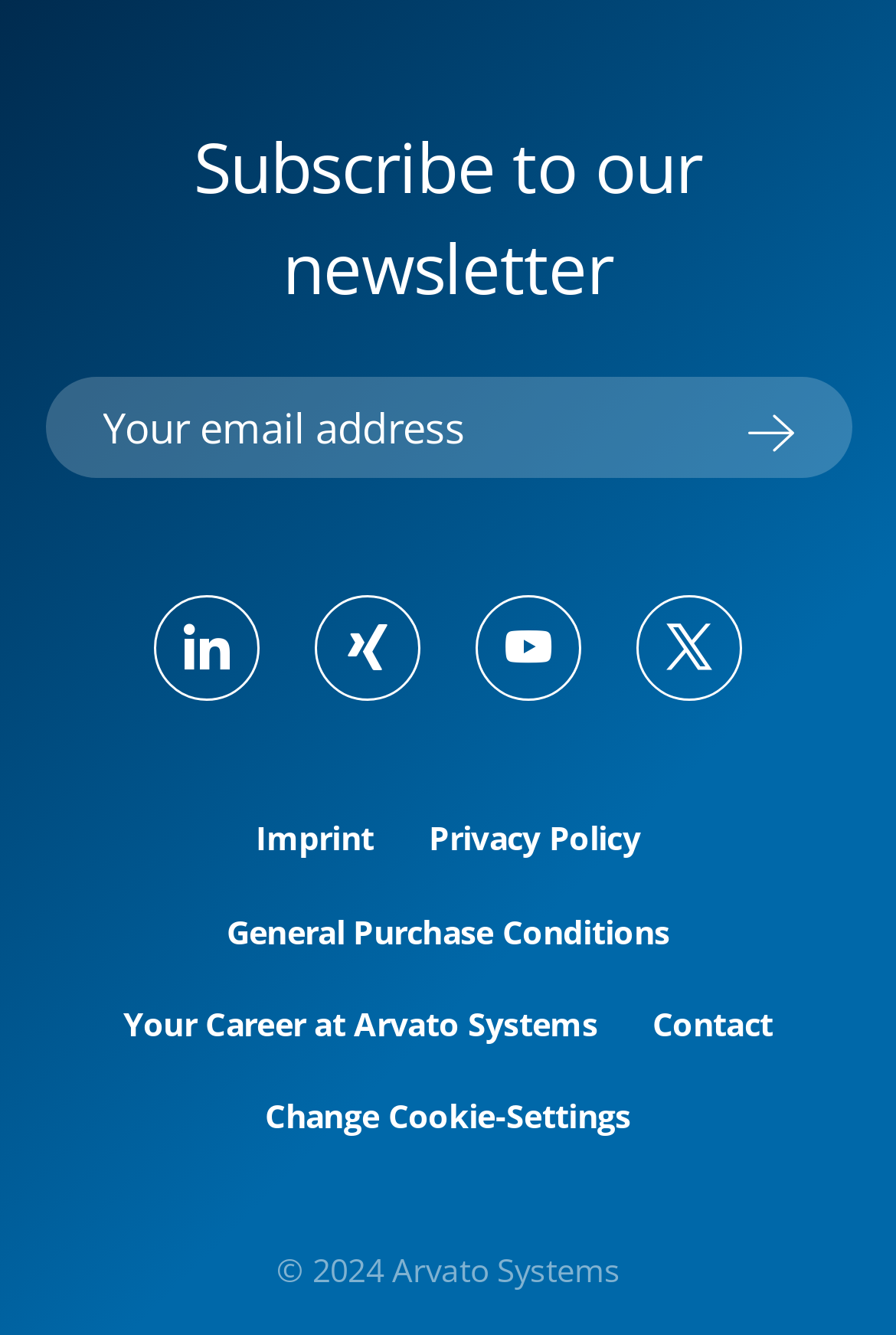Provide the bounding box coordinates of the HTML element this sentence describes: "Go to...". The bounding box coordinates consist of four float numbers between 0 and 1, i.e., [left, top, right, bottom].

None